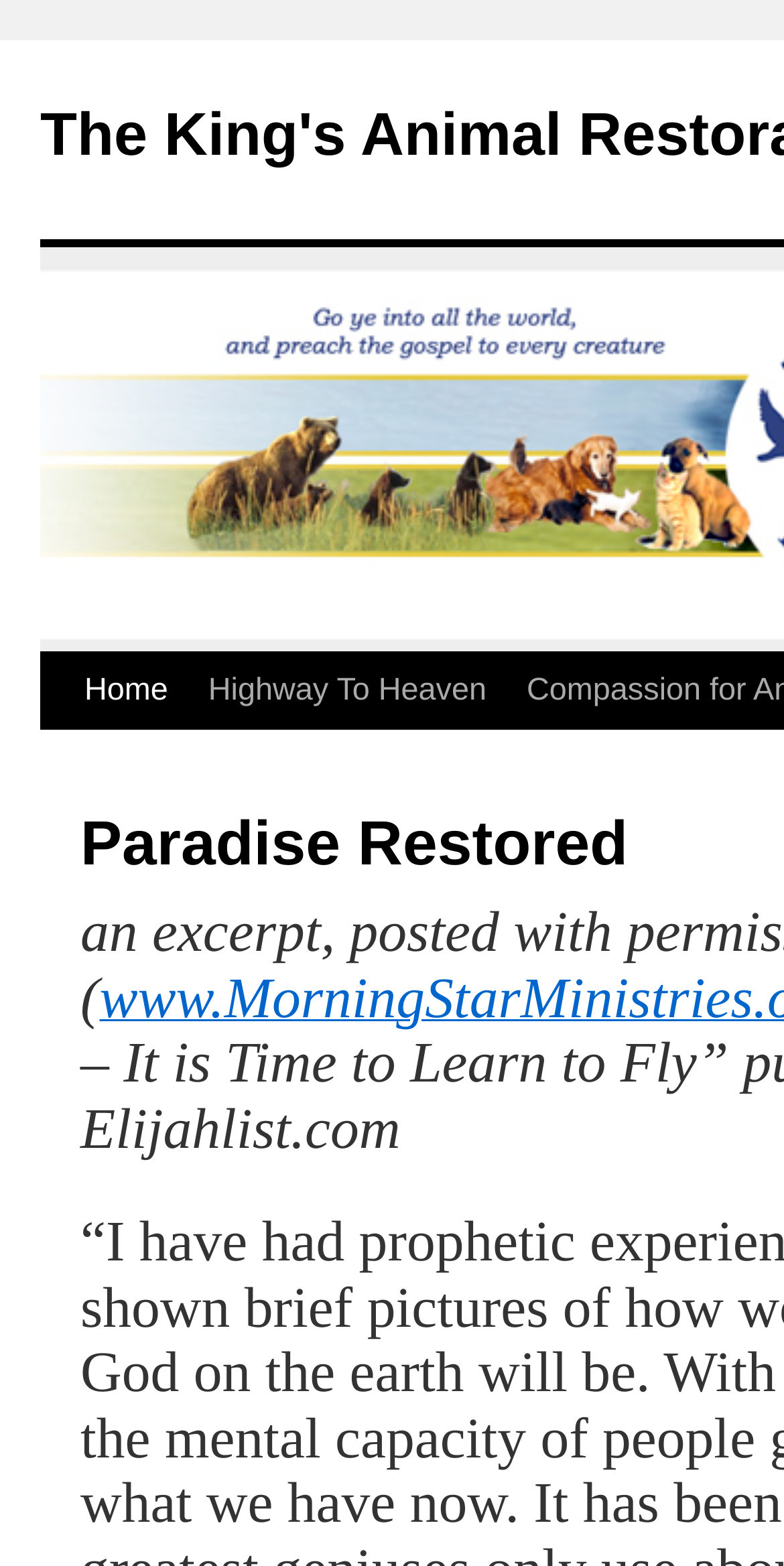Locate the bounding box coordinates of the UI element described by: "Compassion for Animals". The bounding box coordinates should consist of four float numbers between 0 and 1, i.e., [left, top, right, bottom].

[0.569, 0.417, 0.98, 0.515]